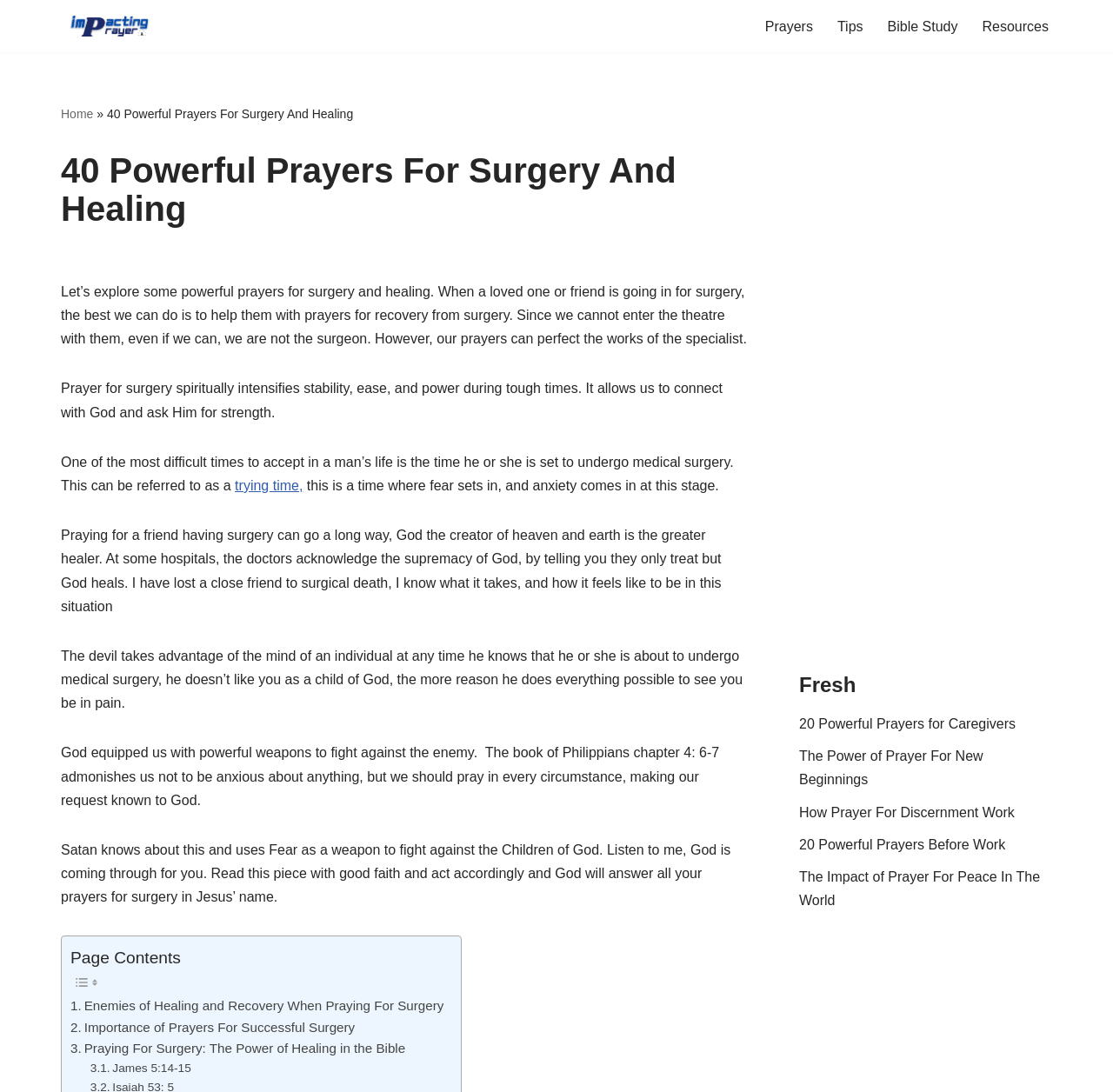Locate the bounding box coordinates of the element that needs to be clicked to carry out the instruction: "Explore 'The Power of Healing in the Bible' section". The coordinates should be given as four float numbers ranging from 0 to 1, i.e., [left, top, right, bottom].

[0.063, 0.951, 0.364, 0.97]